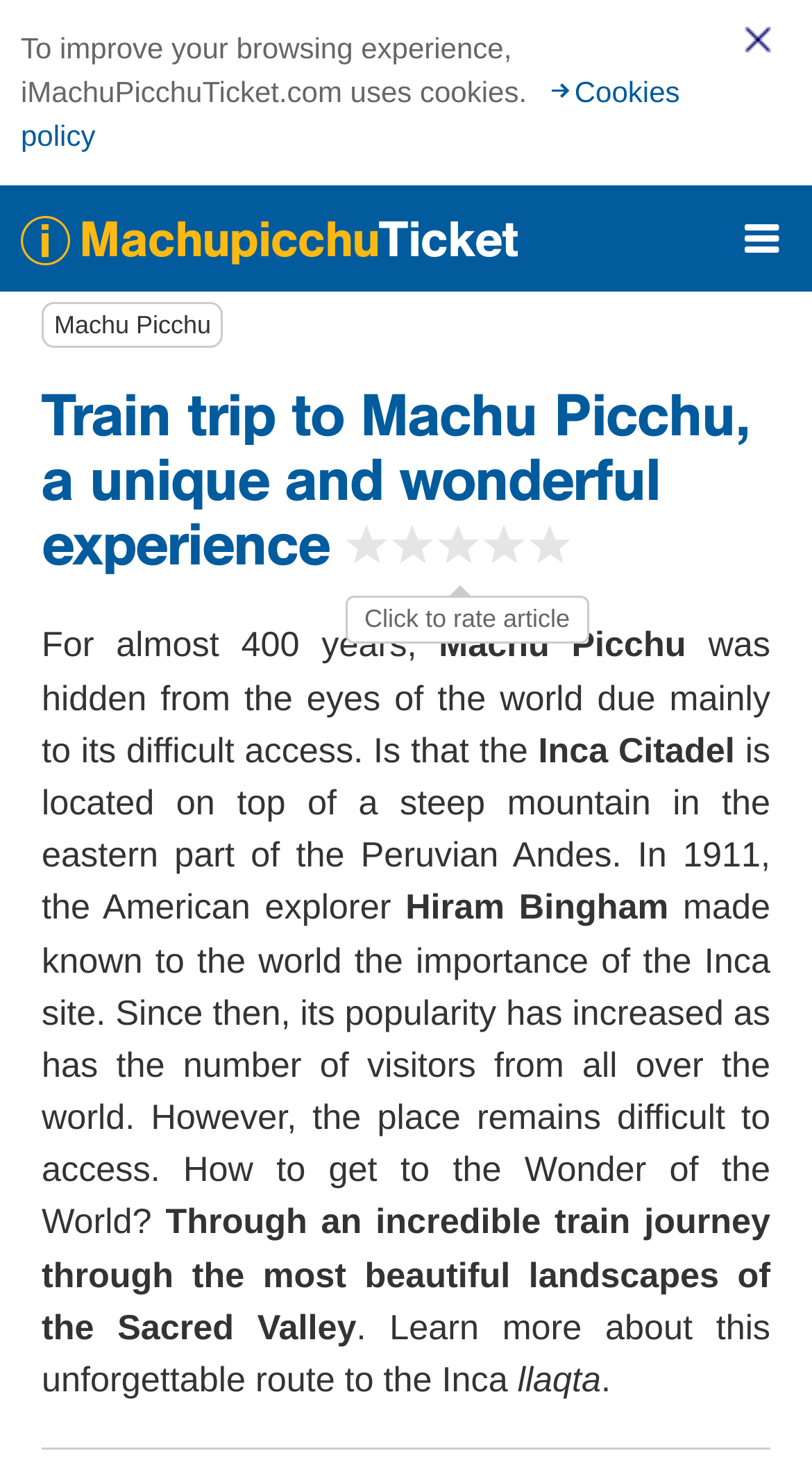What is the purpose of the train journey?
Answer the question with a thorough and detailed explanation.

The webpage describes the train journey as an incredible route to the Inca site, implying that the purpose of the train journey is to reach Machu Picchu.